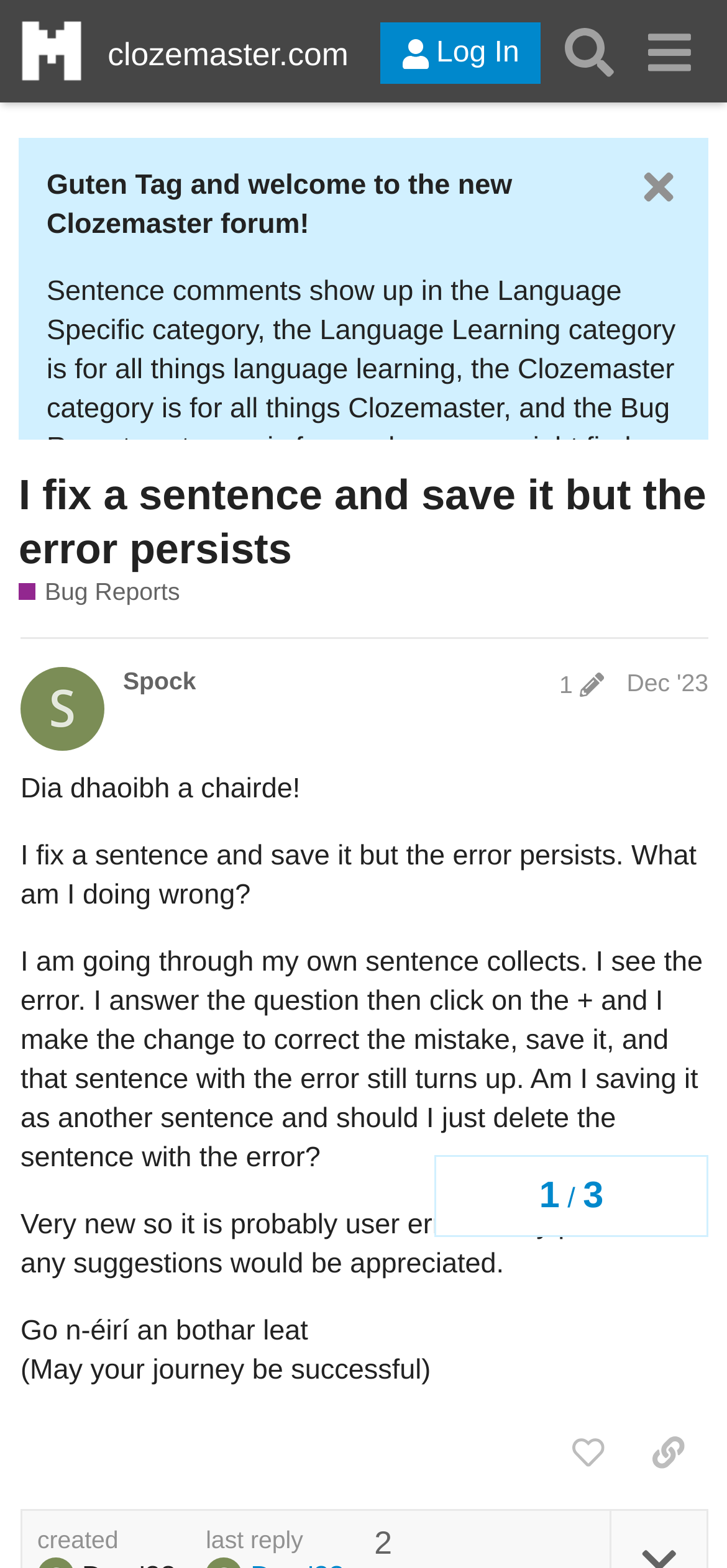Please provide a one-word or short phrase answer to the question:
What is the name of the forum?

Clozemaster Forum